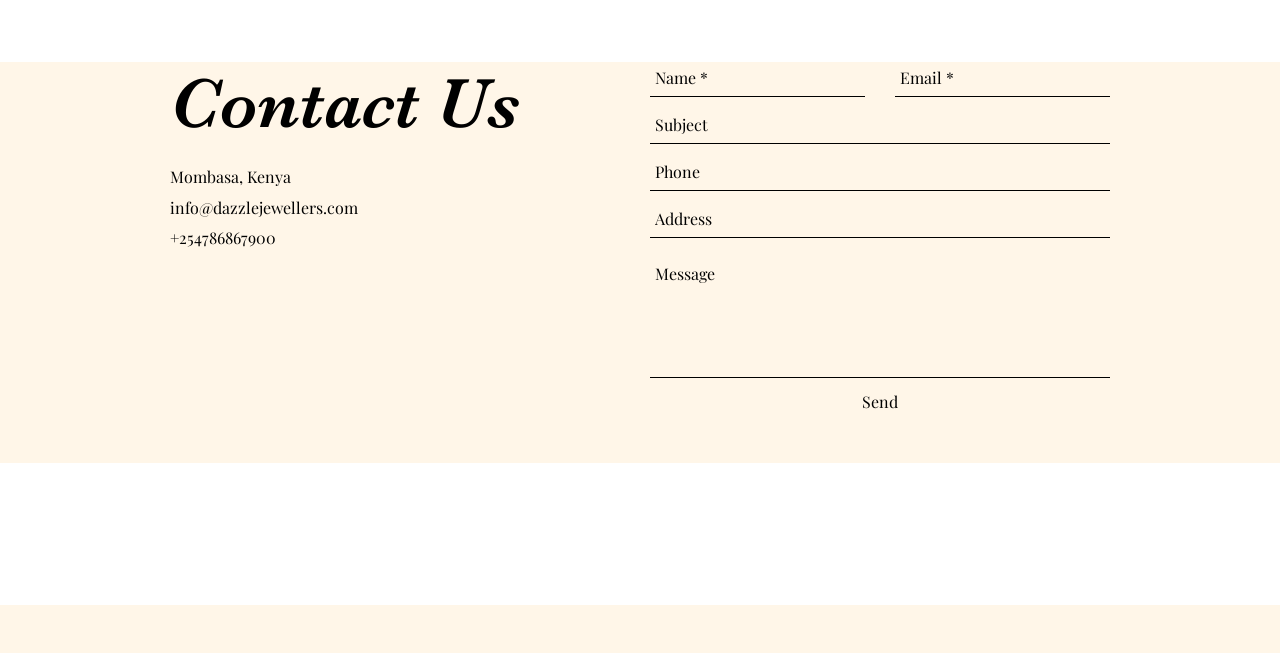What is the purpose of the 'Send' button?
Based on the screenshot, respond with a single word or phrase.

To submit the contact form